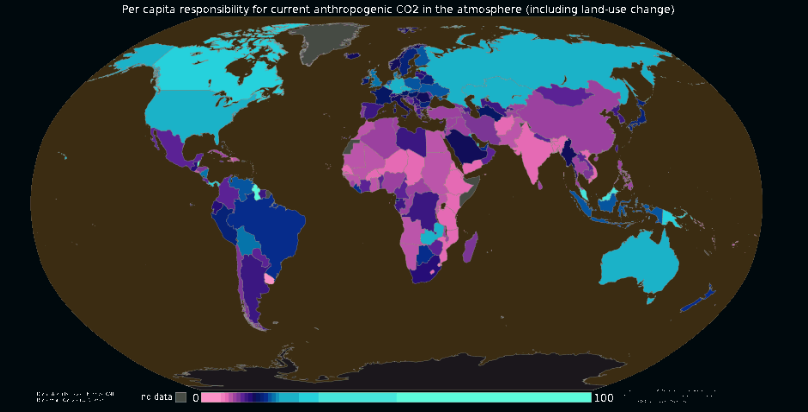Refer to the image and provide an in-depth answer to the question:
What do lighter shades on the map represent?

The lighter shades on the map represent lower levels of CO2 emissions per person, which is a visual representation of the global carbon footprint, with darker or more vibrant colors indicating higher responsibility.